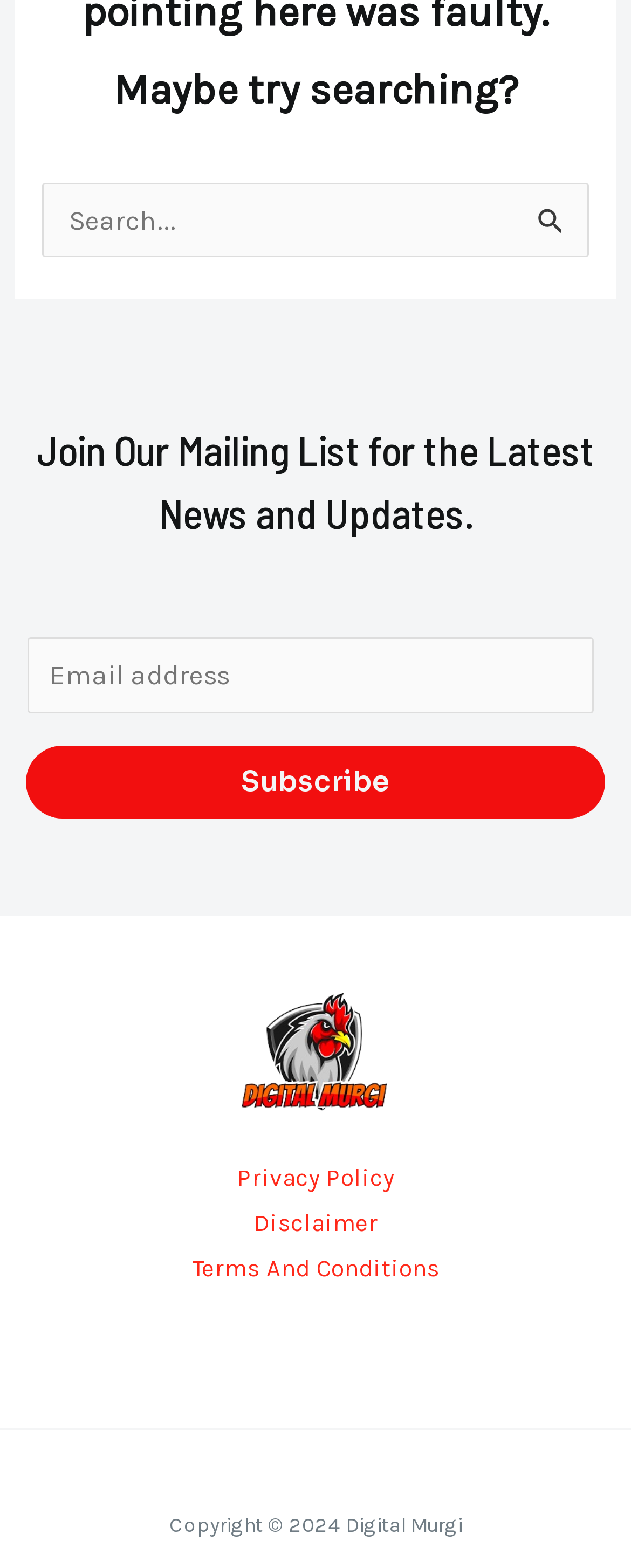Identify the bounding box for the described UI element: "Privacy Policy".

[0.355, 0.738, 0.645, 0.767]